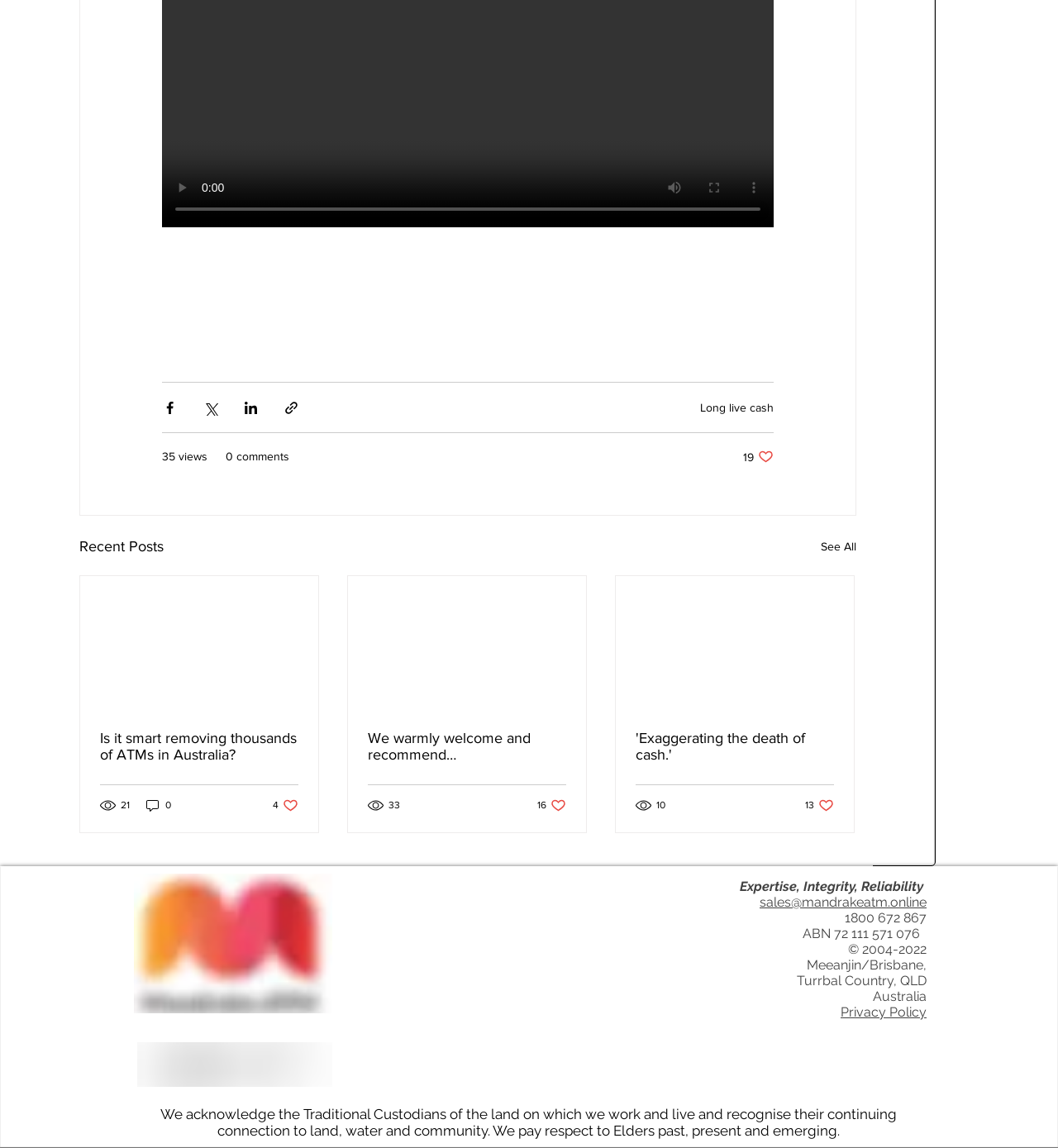How many social media sharing buttons are there?
Using the image, elaborate on the answer with as much detail as possible.

I counted the social media sharing buttons, which are 'Share via Facebook', 'Share via Twitter', 'Share via LinkedIn', 'Share via link', and found that there are 5 in total.